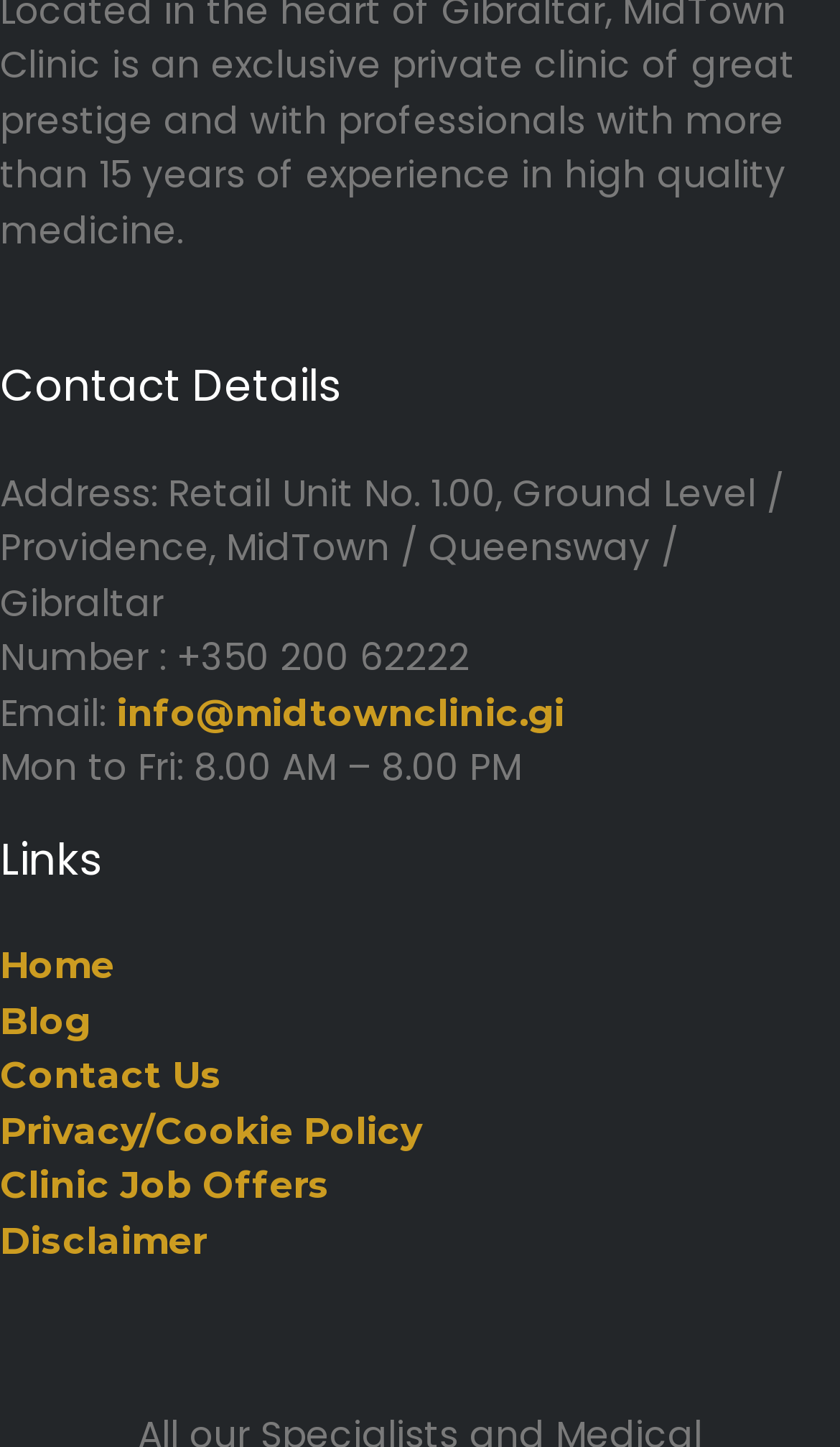Determine the bounding box for the described UI element: "Clinic Job Offers​".

[0.0, 0.804, 0.392, 0.834]